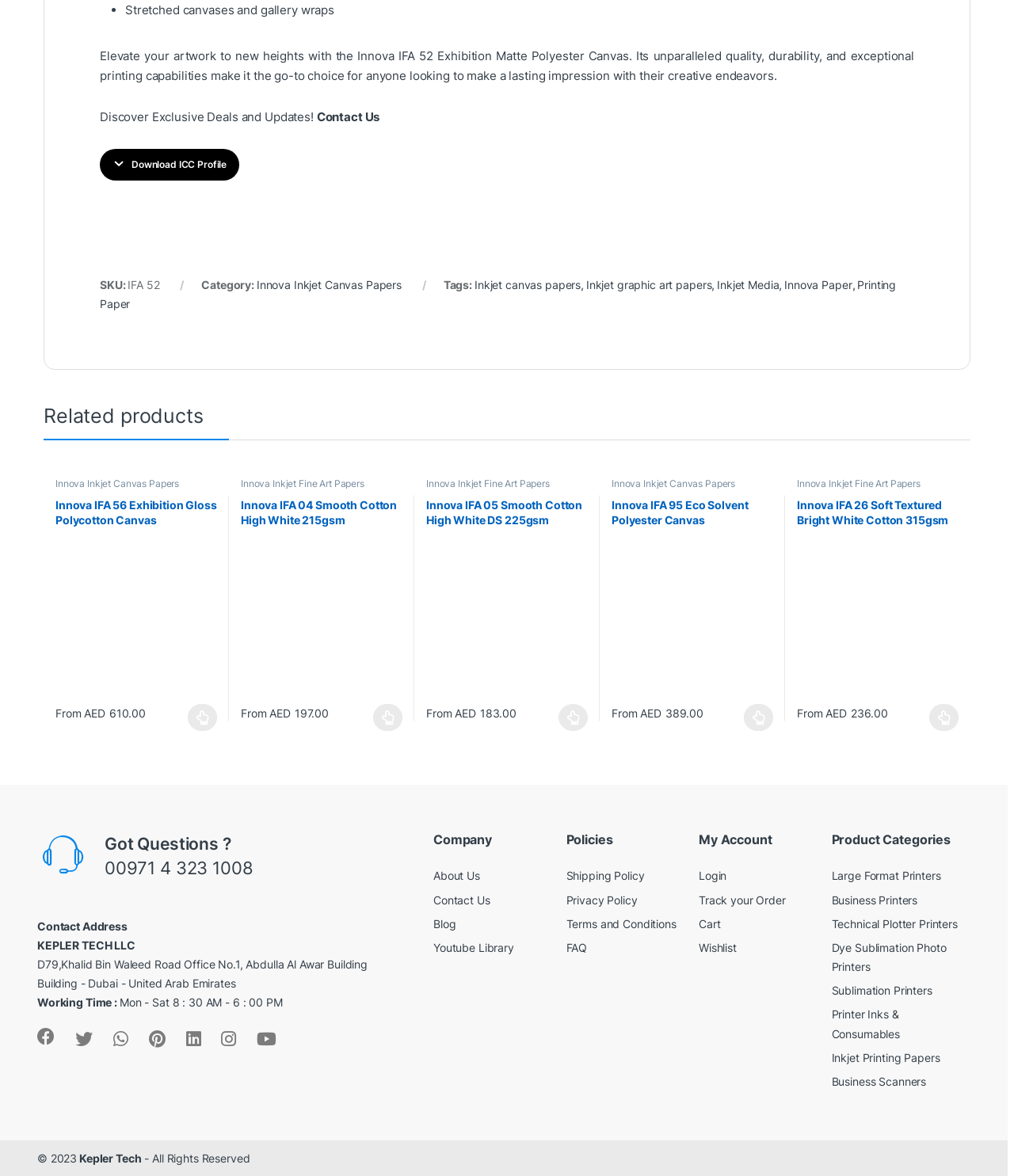Provide a brief response to the question using a single word or phrase: 
What is the working time of the company?

Mon - Sat 8:30 AM - 6:00 PM